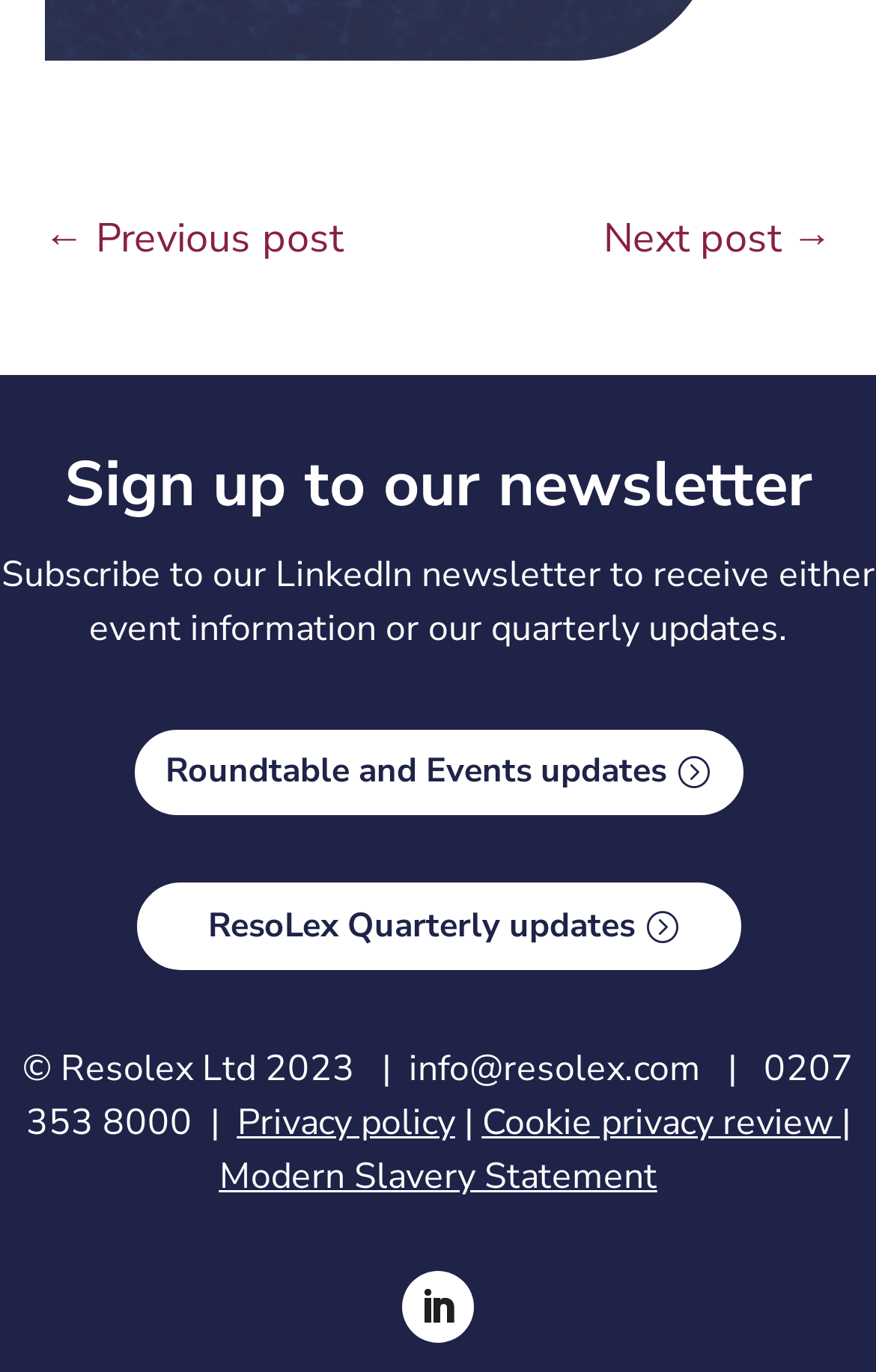Determine the bounding box coordinates for the region that must be clicked to execute the following instruction: "View Roundtable and Events updates".

[0.153, 0.531, 0.847, 0.594]